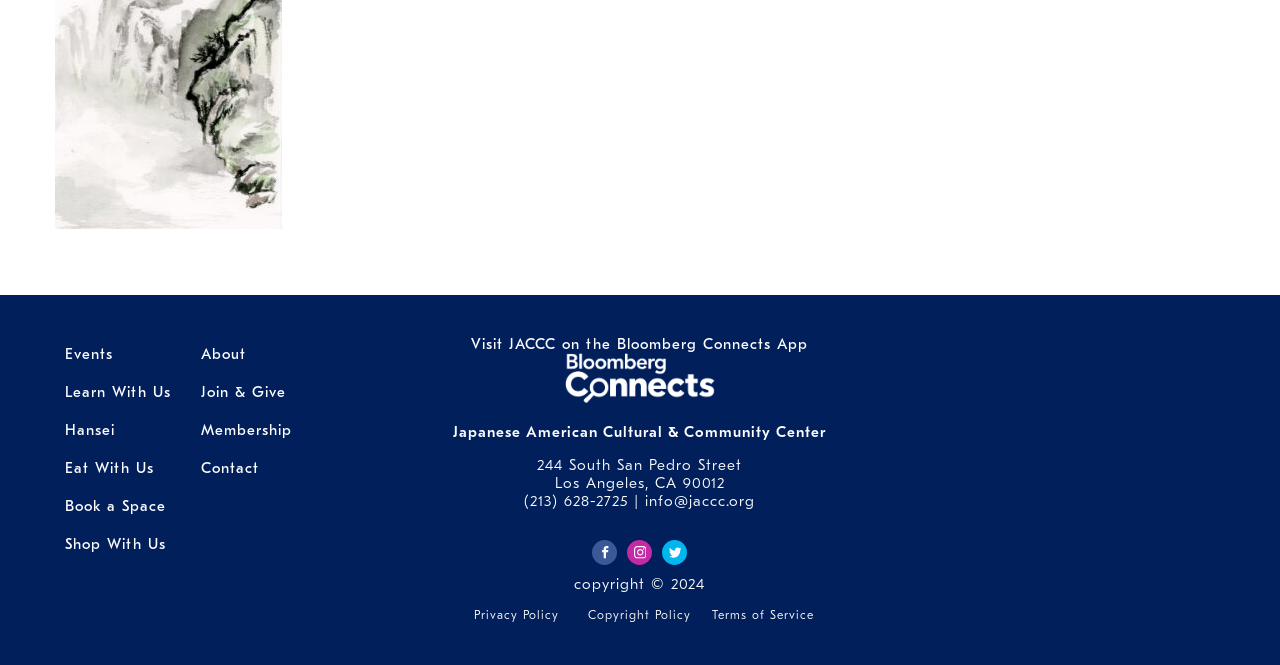Can you specify the bounding box coordinates for the region that should be clicked to fulfill this instruction: "Go to About".

[0.149, 0.503, 0.244, 0.561]